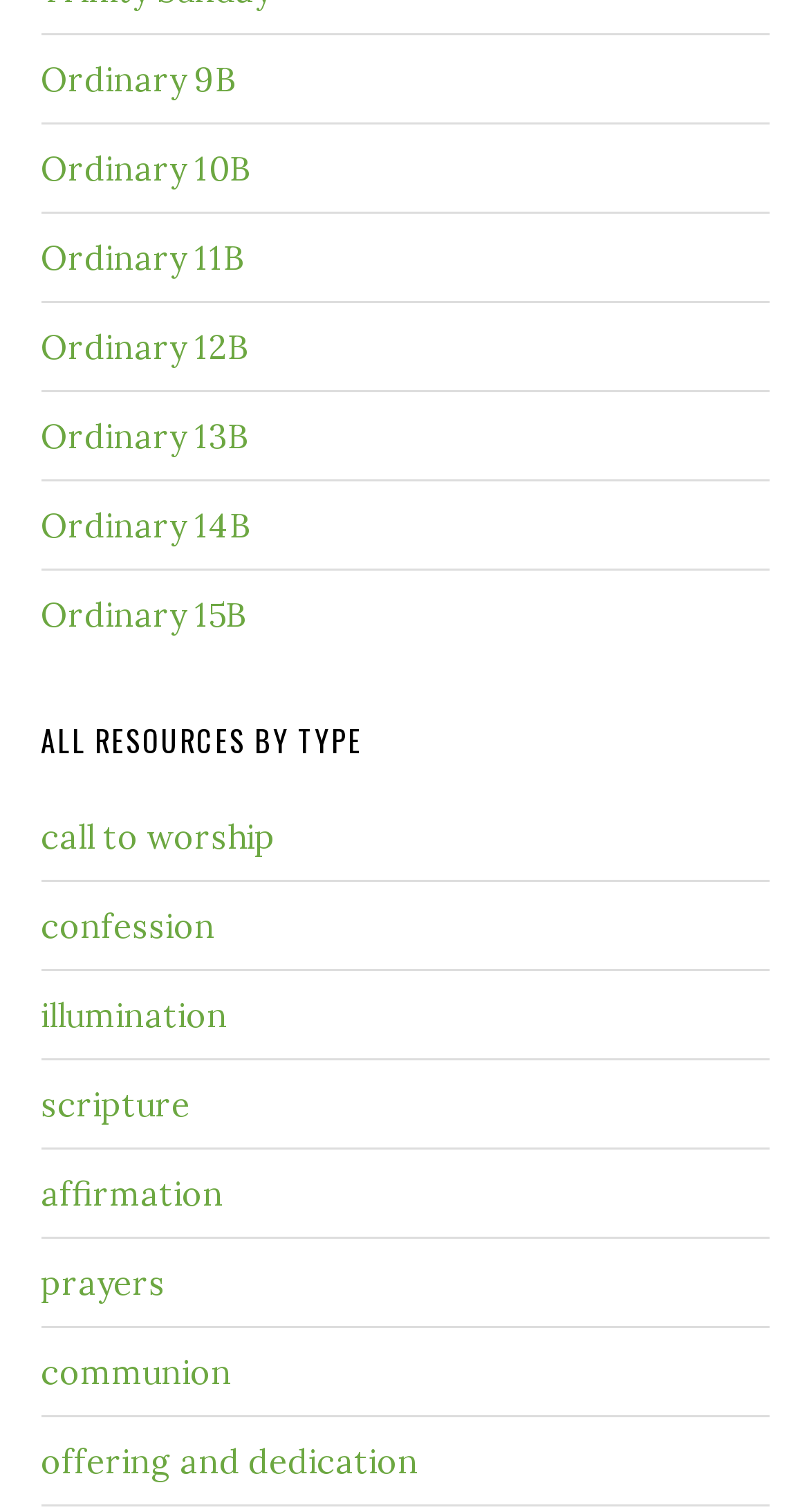Find the bounding box coordinates of the clickable area that will achieve the following instruction: "go to call to worship".

[0.05, 0.539, 0.34, 0.567]